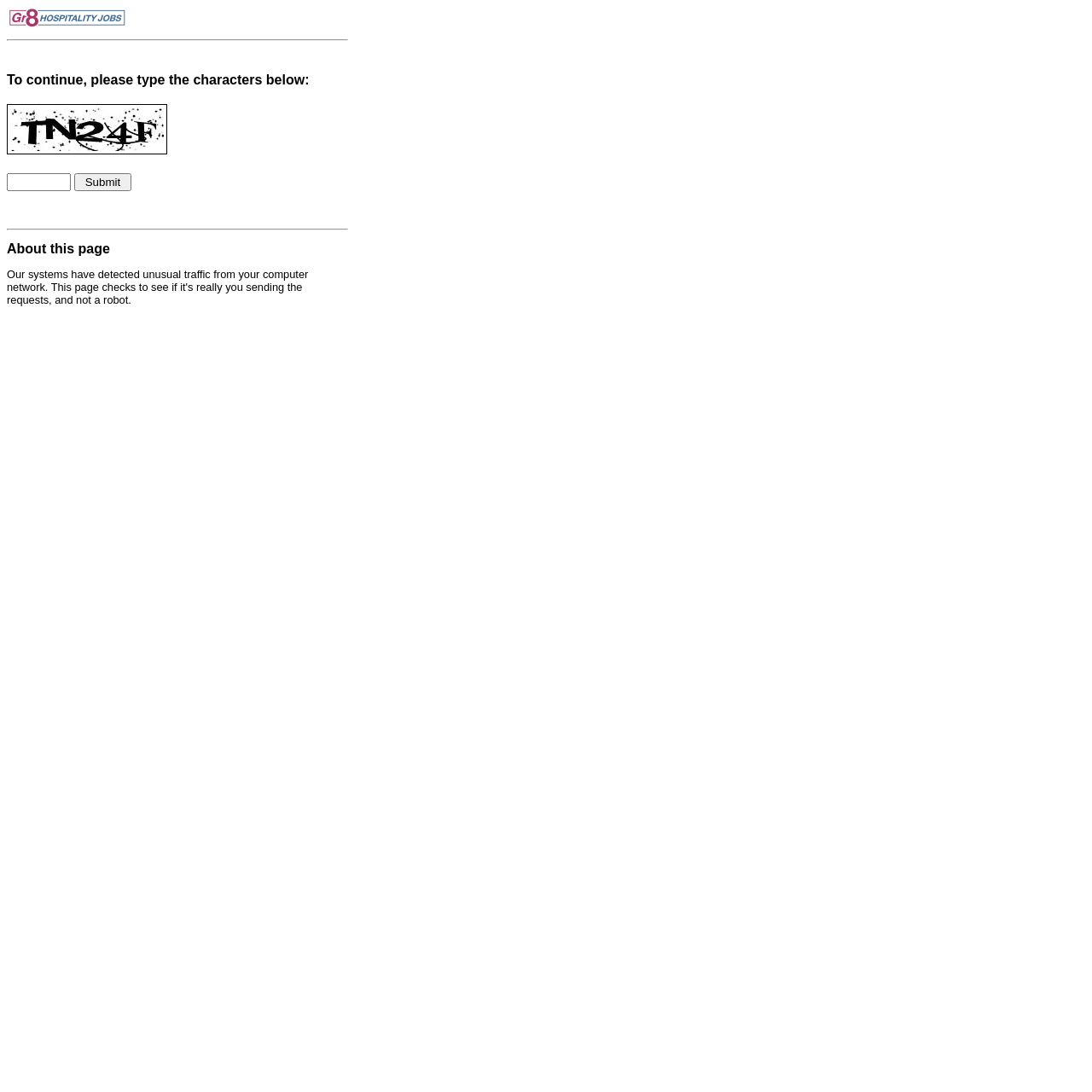Give a one-word or short phrase answer to this question: 
What is the purpose of the image at the top?

captcha